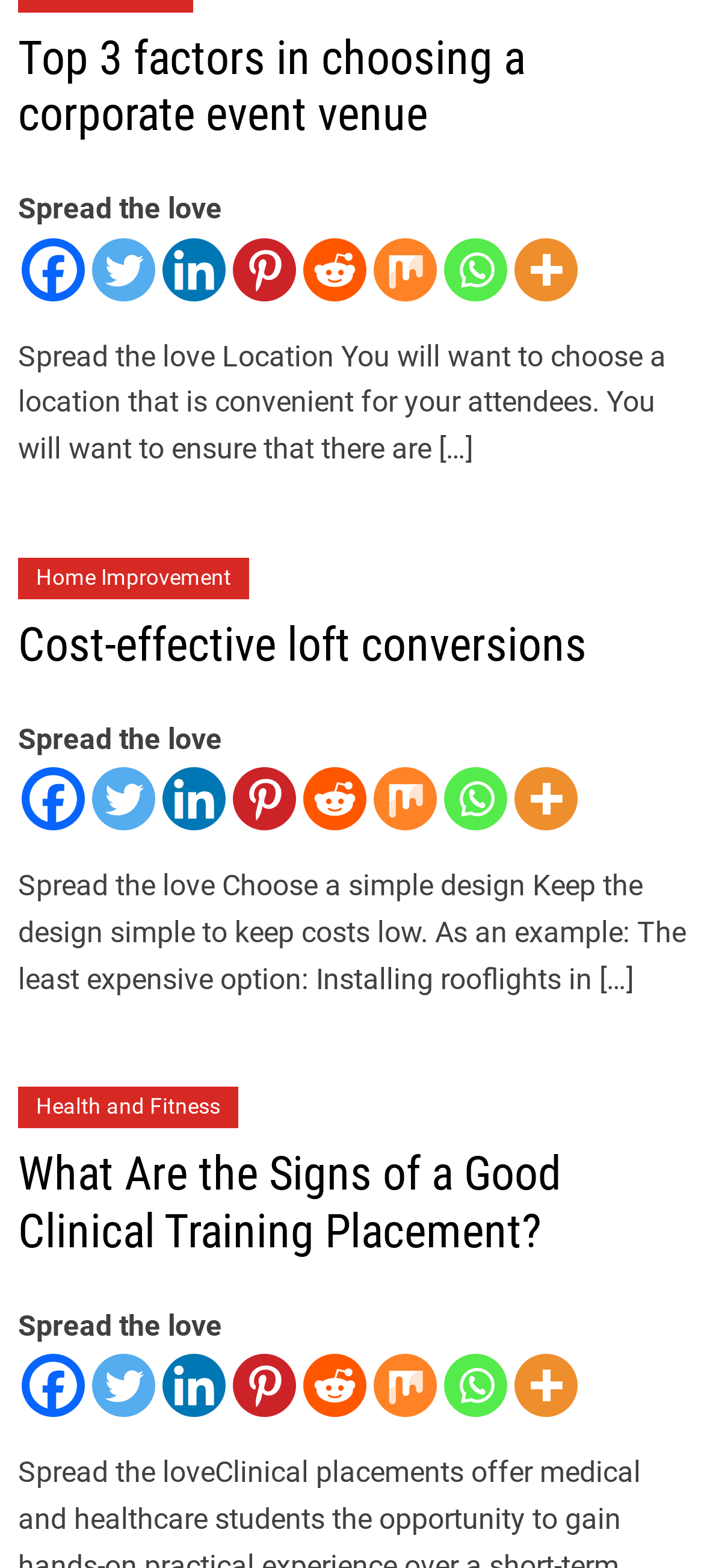What is the topic of the third article?
Your answer should be a single word or phrase derived from the screenshot.

Clinical training placement